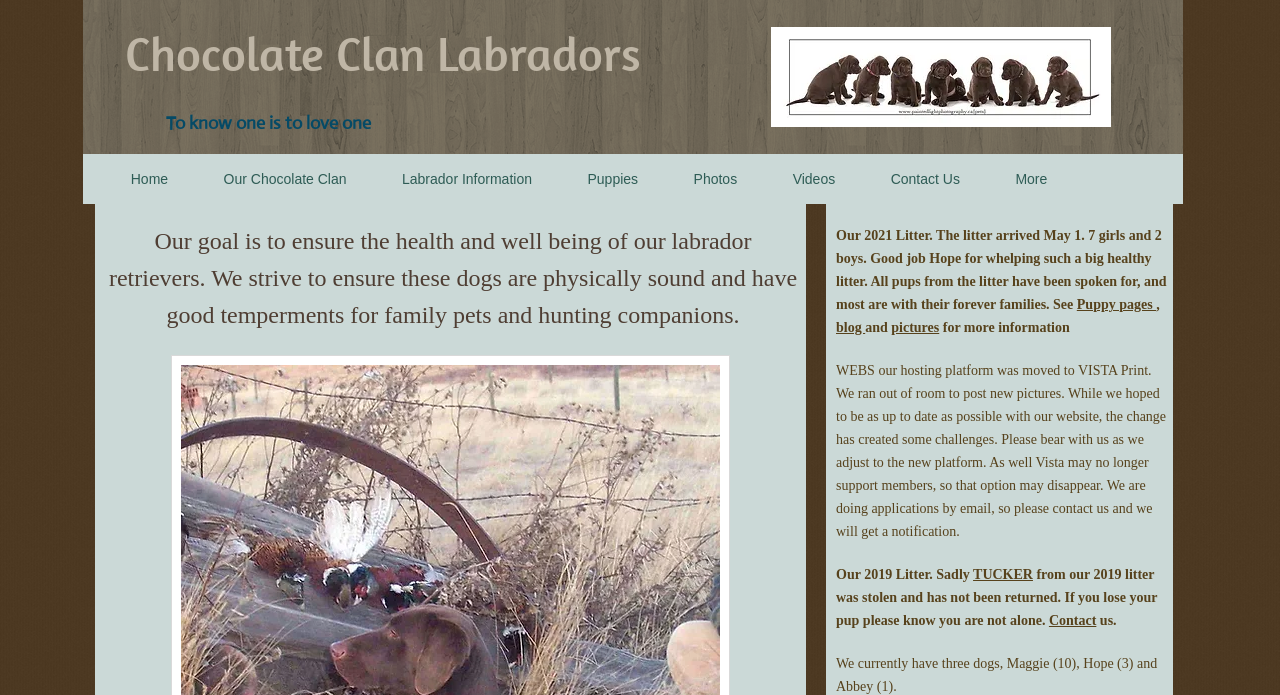How many dogs does the breeder currently have?
Give a comprehensive and detailed explanation for the question.

The number of dogs the breeder currently has can be found in the StaticText element 'We currently have three dogs, Maggie (10), Hope (3) and Abbey (1).' which lists the names and ages of the three dogs.